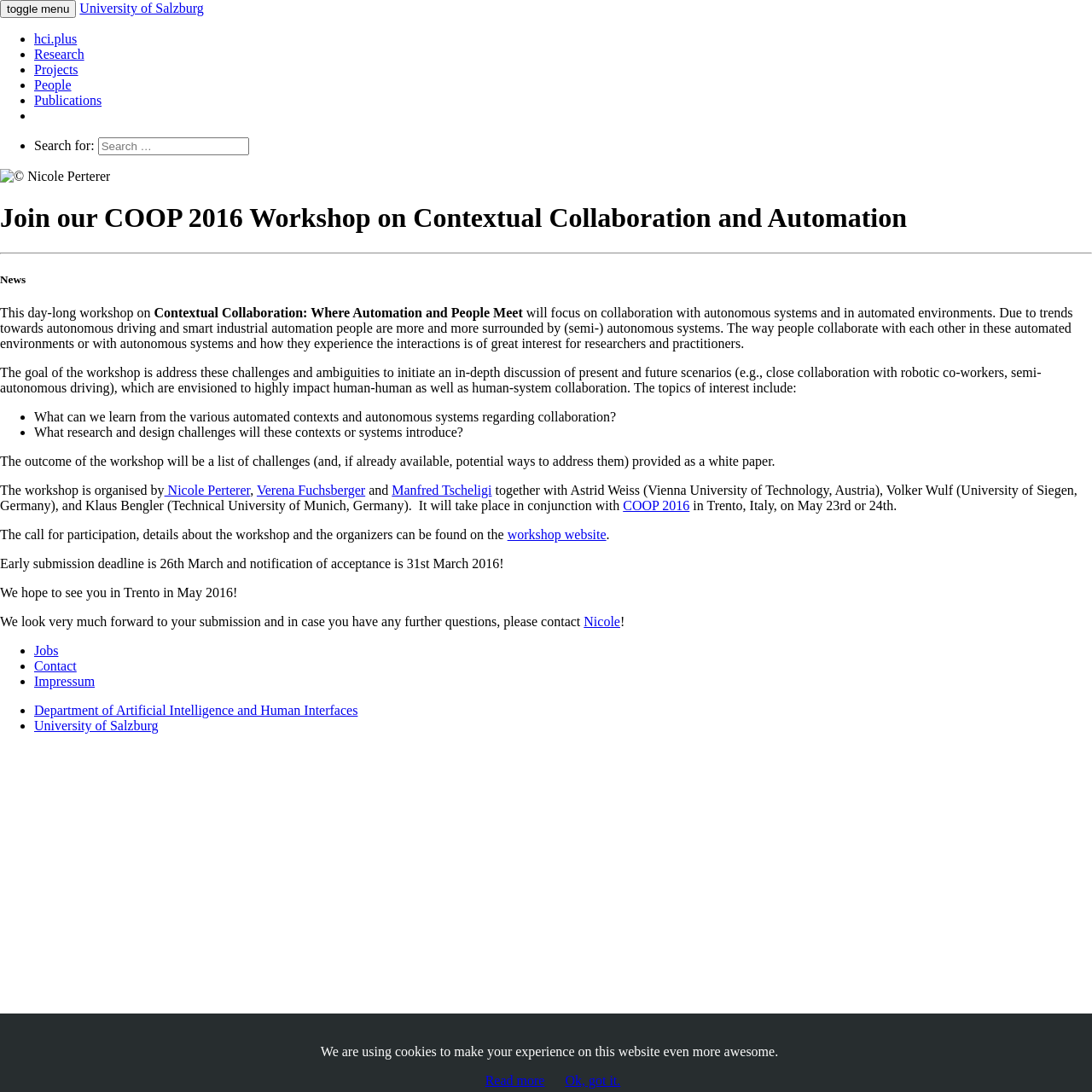Please locate and generate the primary heading on this webpage.

Join our COOP 2016 Workshop on Contextual Collaboration and Automation